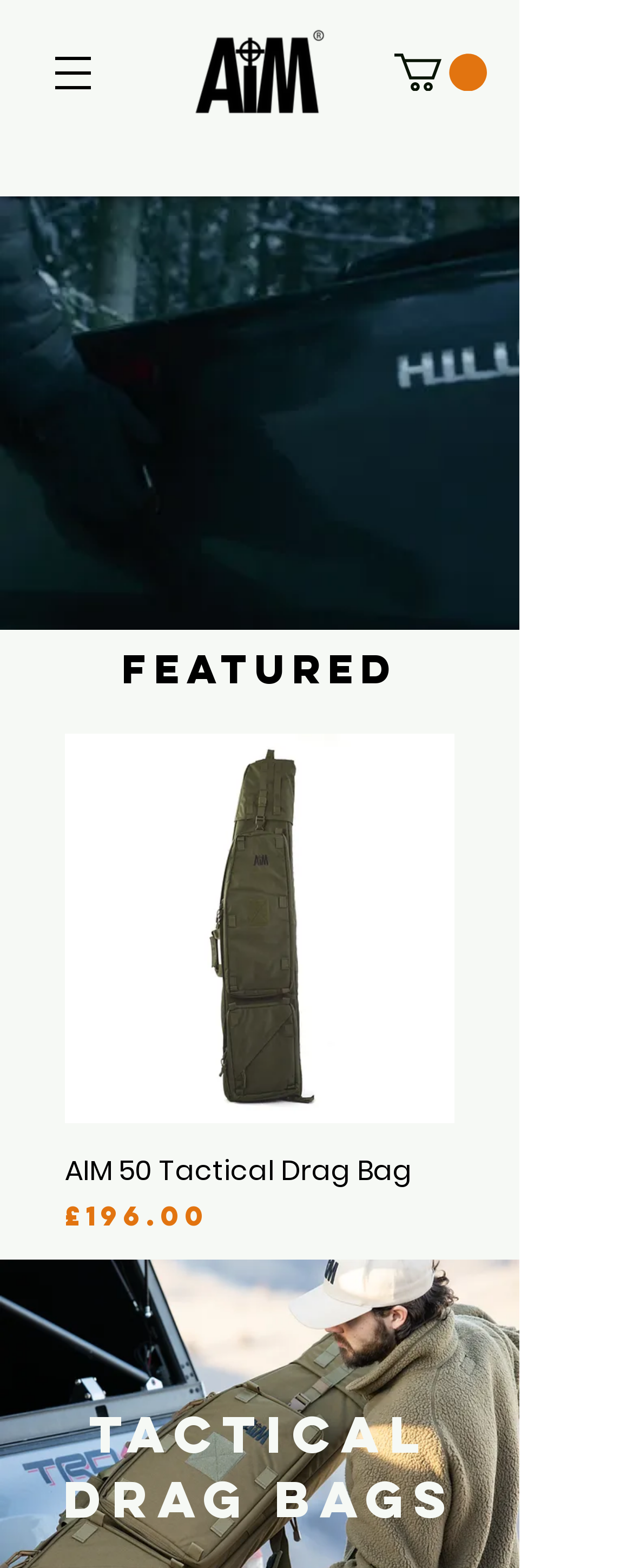Extract the main title from the webpage.

MADE FOR MORE